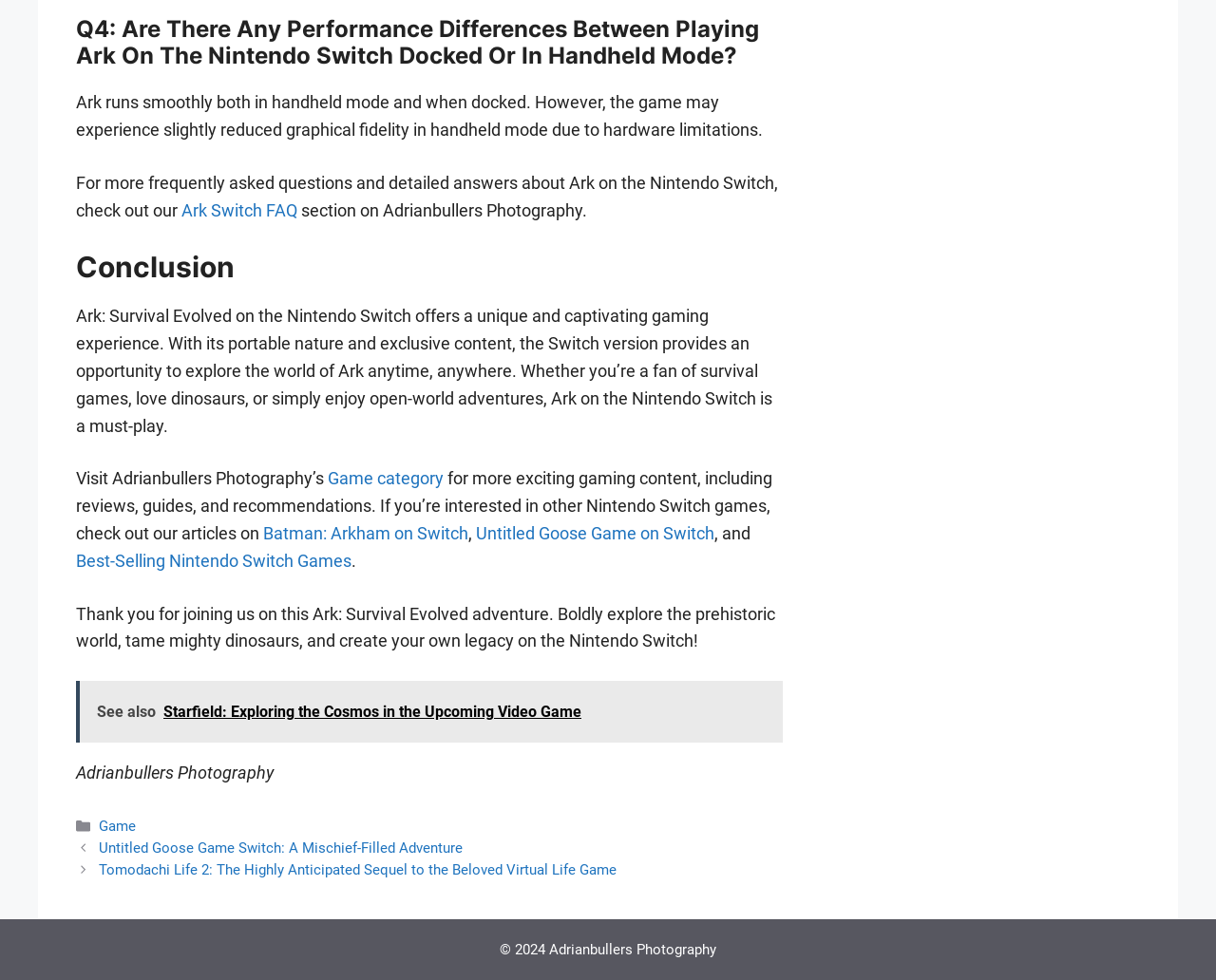What is the copyright year of the website?
With the help of the image, please provide a detailed response to the question.

The copyright year of the website can be found in the static text element at the bottom of the webpage, which reads '© 2024 Adrianbullers Photography'. This element is likely the website's footer or copyright information.